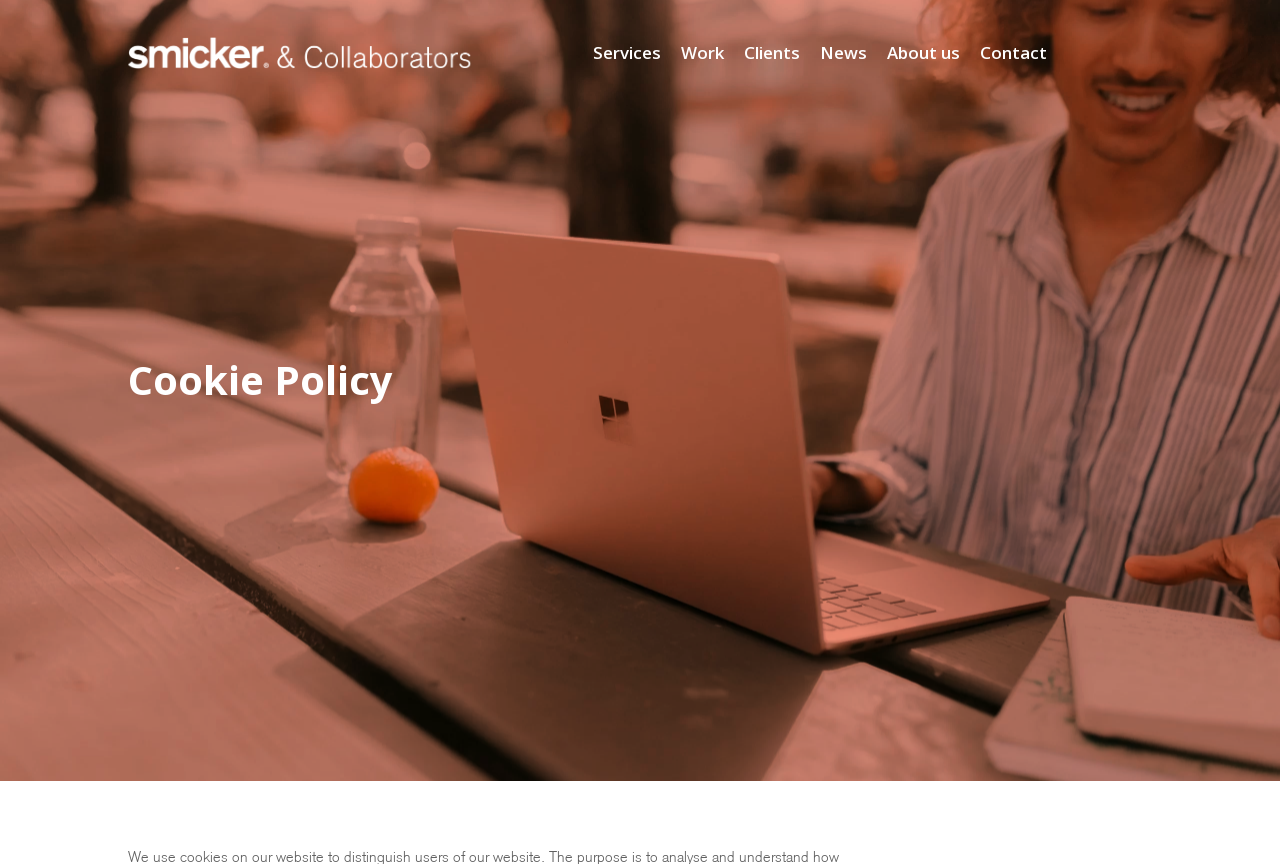Using the image as a reference, answer the following question in as much detail as possible:
Where is the 'About us' link located?

The 'About us' link is located at the top right corner of the webpage, with bounding box coordinates [0.693, 0.05, 0.75, 0.073]. This indicates that the link is positioned horizontally with other main navigation links.